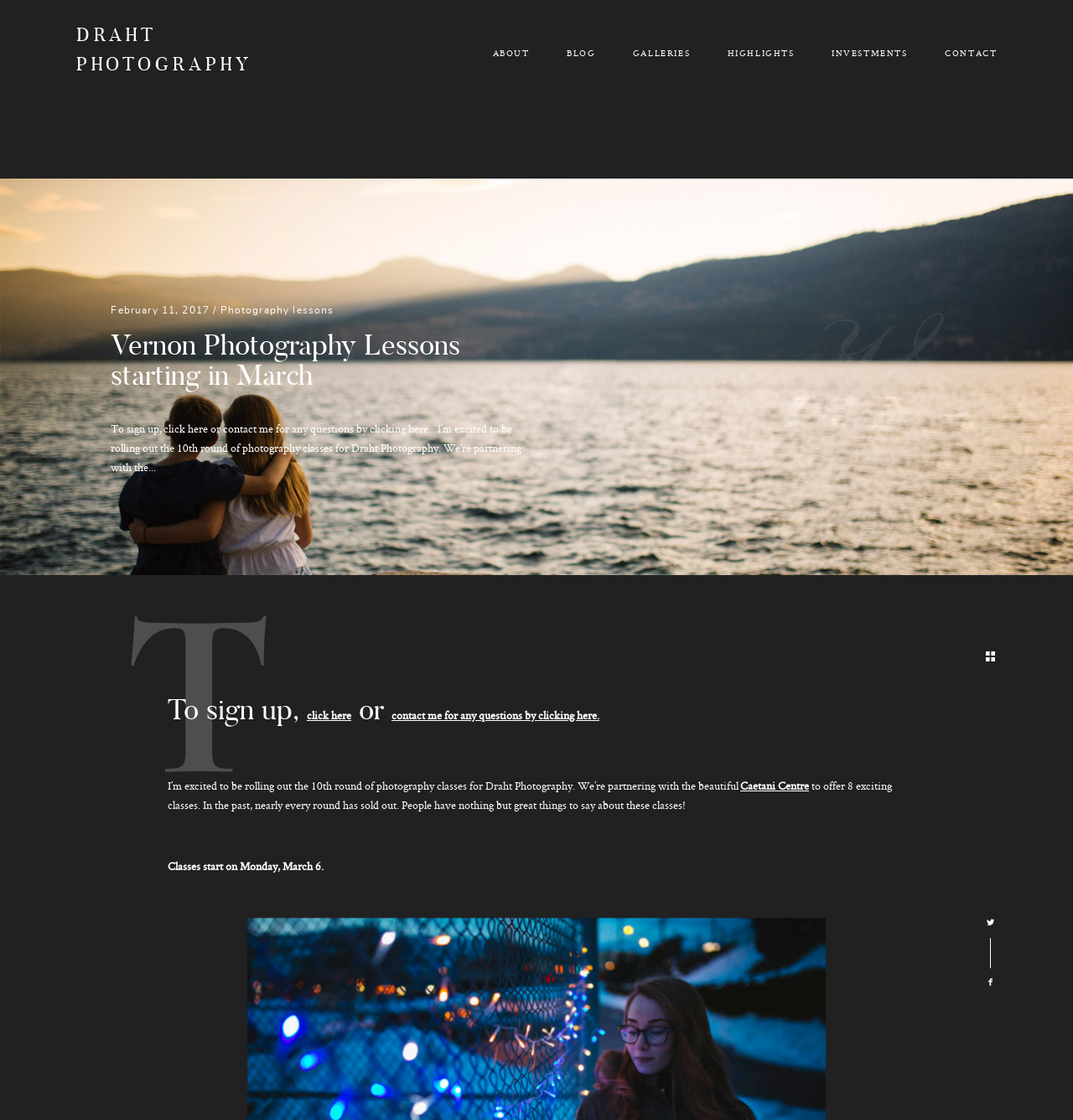What type of photography classes are offered?
Use the image to answer the question with a single word or phrase.

Photography classes